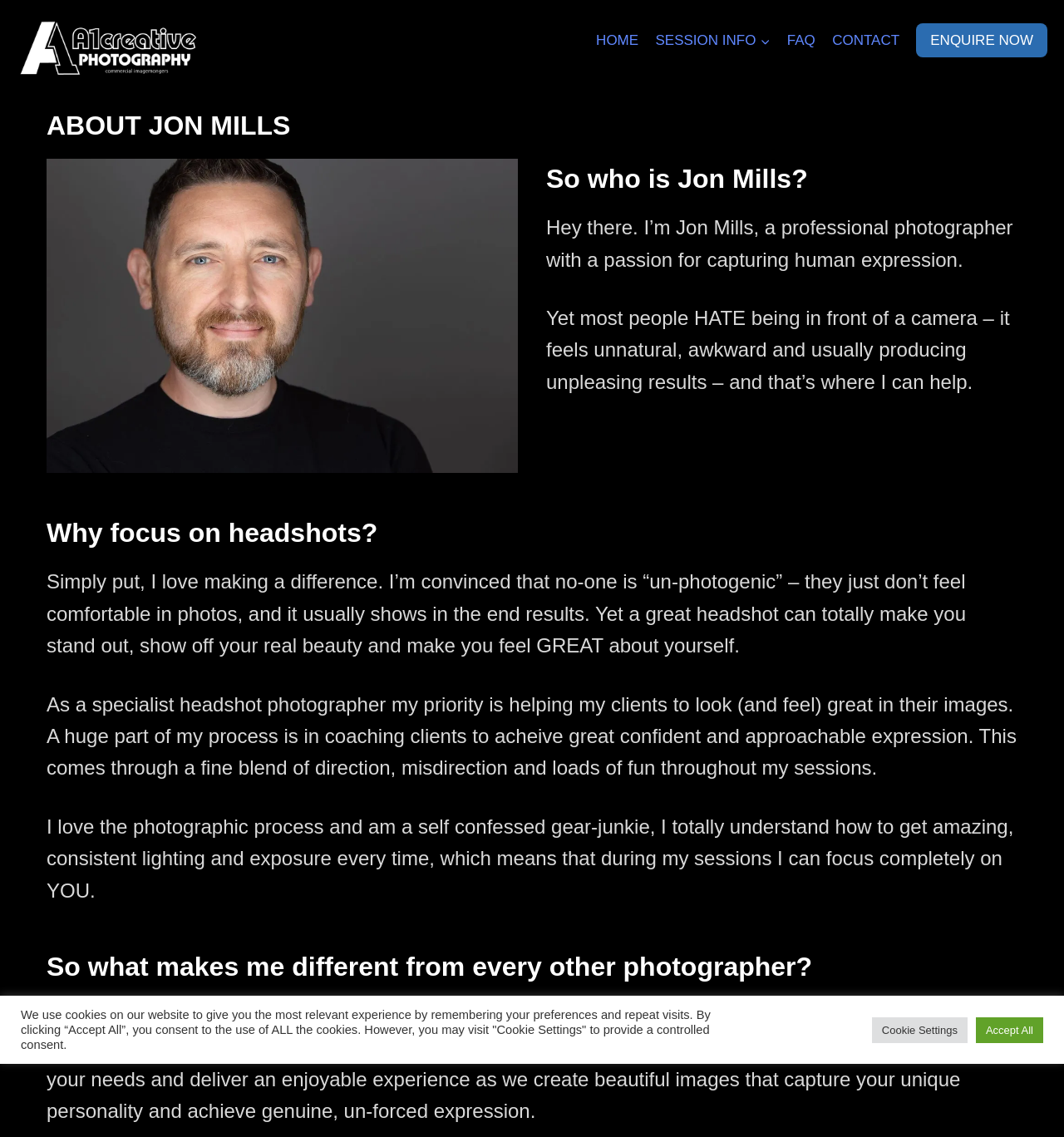With reference to the image, please provide a detailed answer to the following question: What is the photographer's name?

The photographer's name is mentioned in the heading 'ABOUT JON MILLS' and also in the image description 'Jon Mills Photographer'.